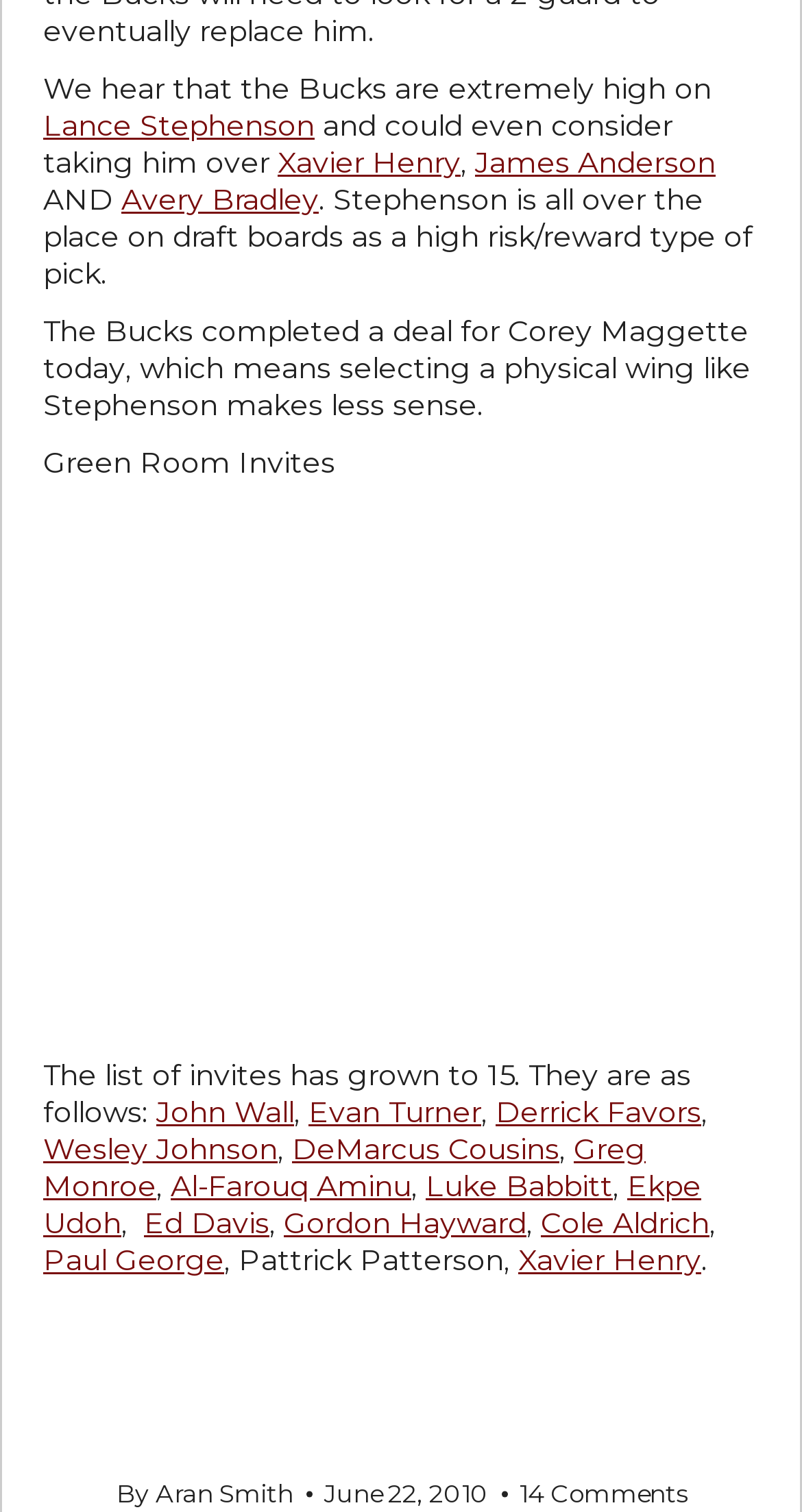Find the bounding box coordinates of the UI element according to this description: "Lance Stephenson".

[0.054, 0.07, 0.392, 0.095]